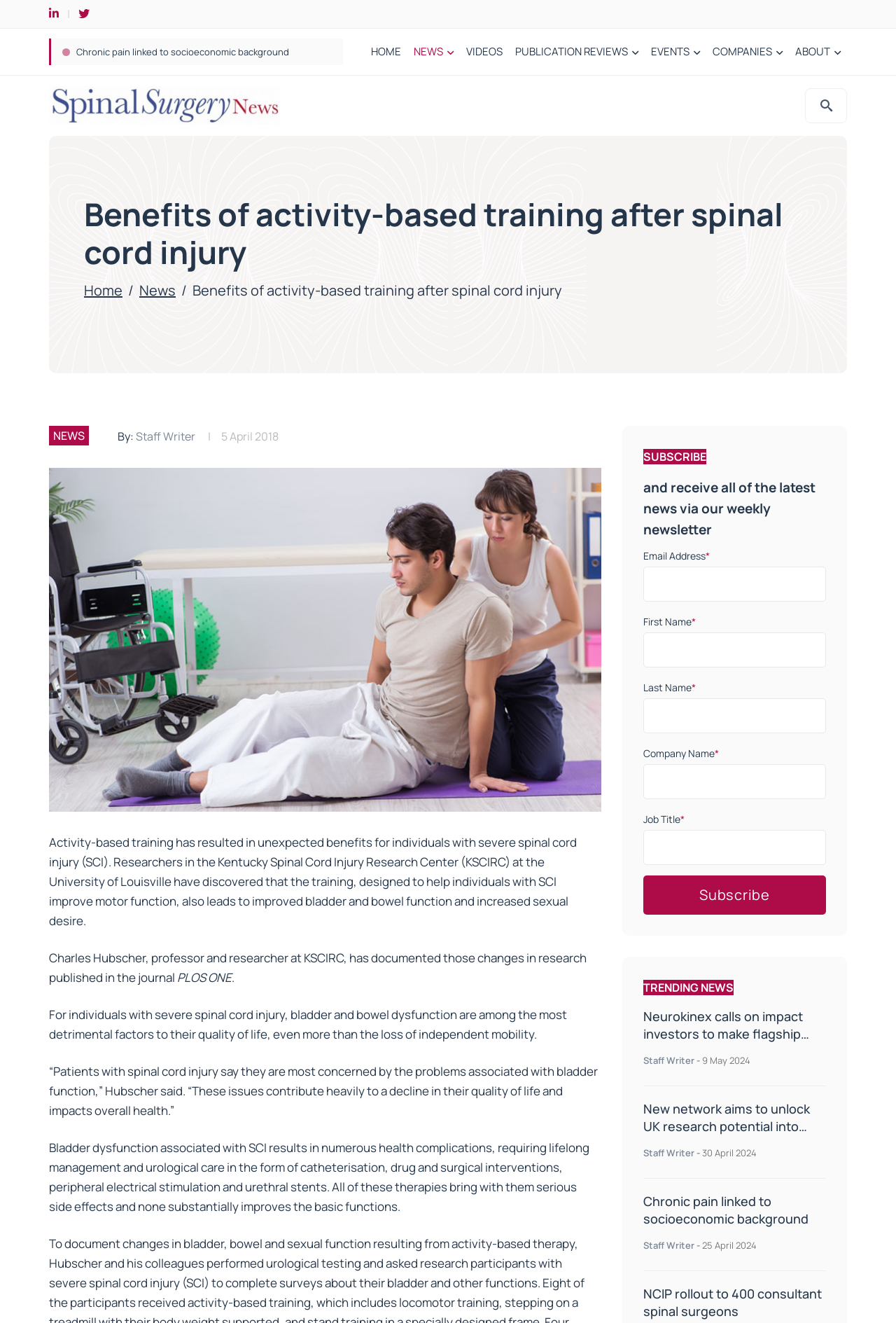What is the date of the article about activity-based training?
Please give a detailed answer to the question using the information shown in the image.

The date of the article about activity-based training is 5 April 2018, which is mentioned at the top of the article.